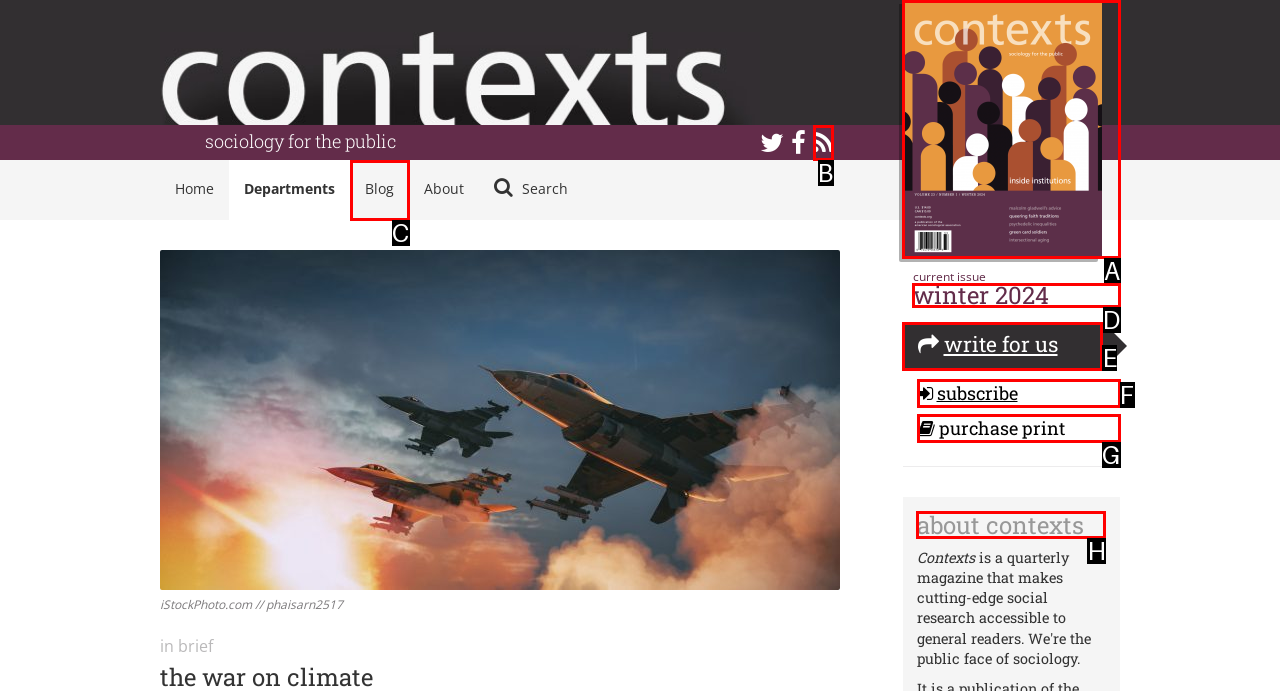Tell me which one HTML element I should click to complete this task: view about contexts Answer with the option's letter from the given choices directly.

H